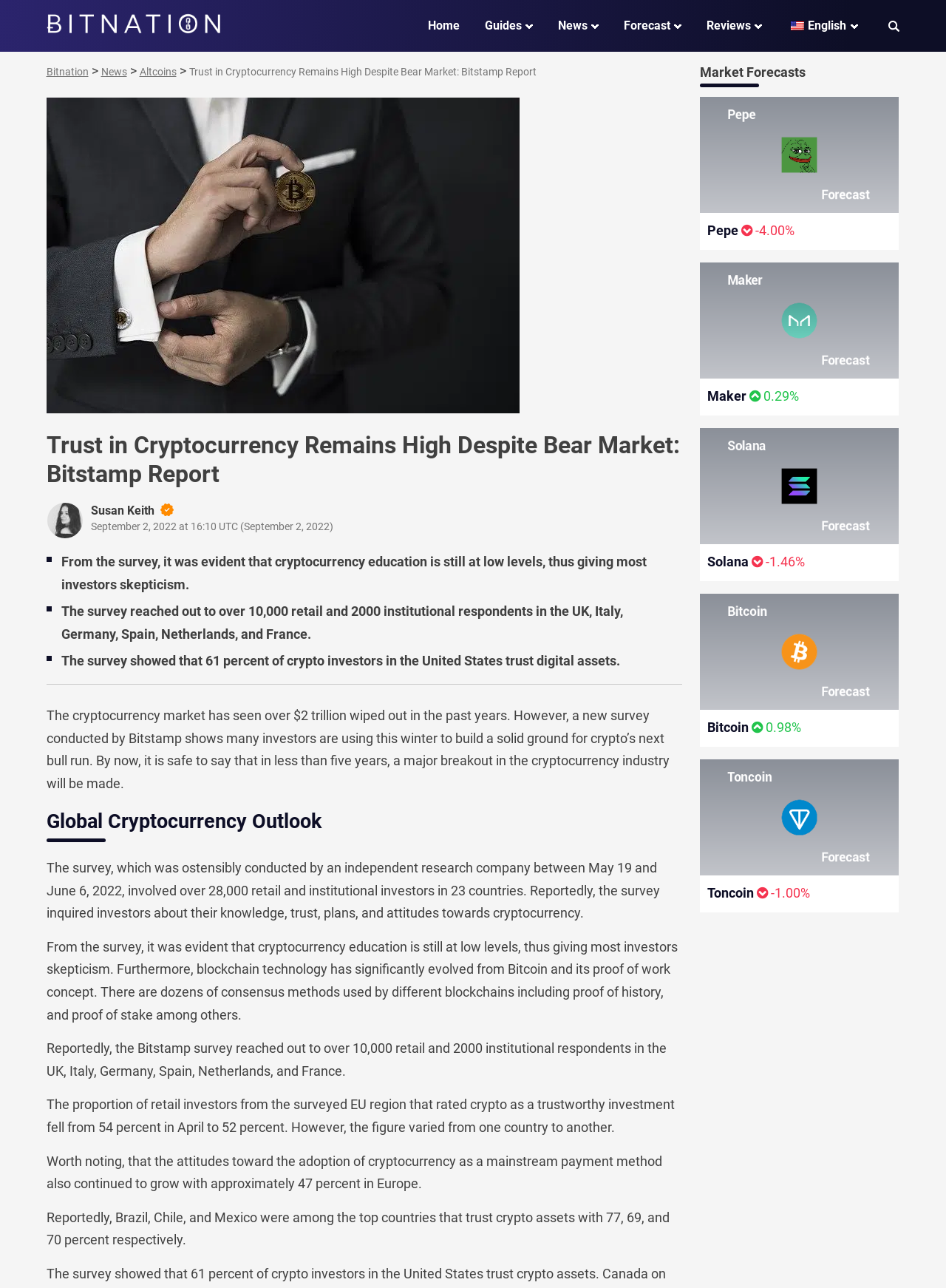Determine the bounding box coordinates of the UI element described by: "alt="Maker Price Prediction"".

[0.739, 0.284, 0.95, 0.296]